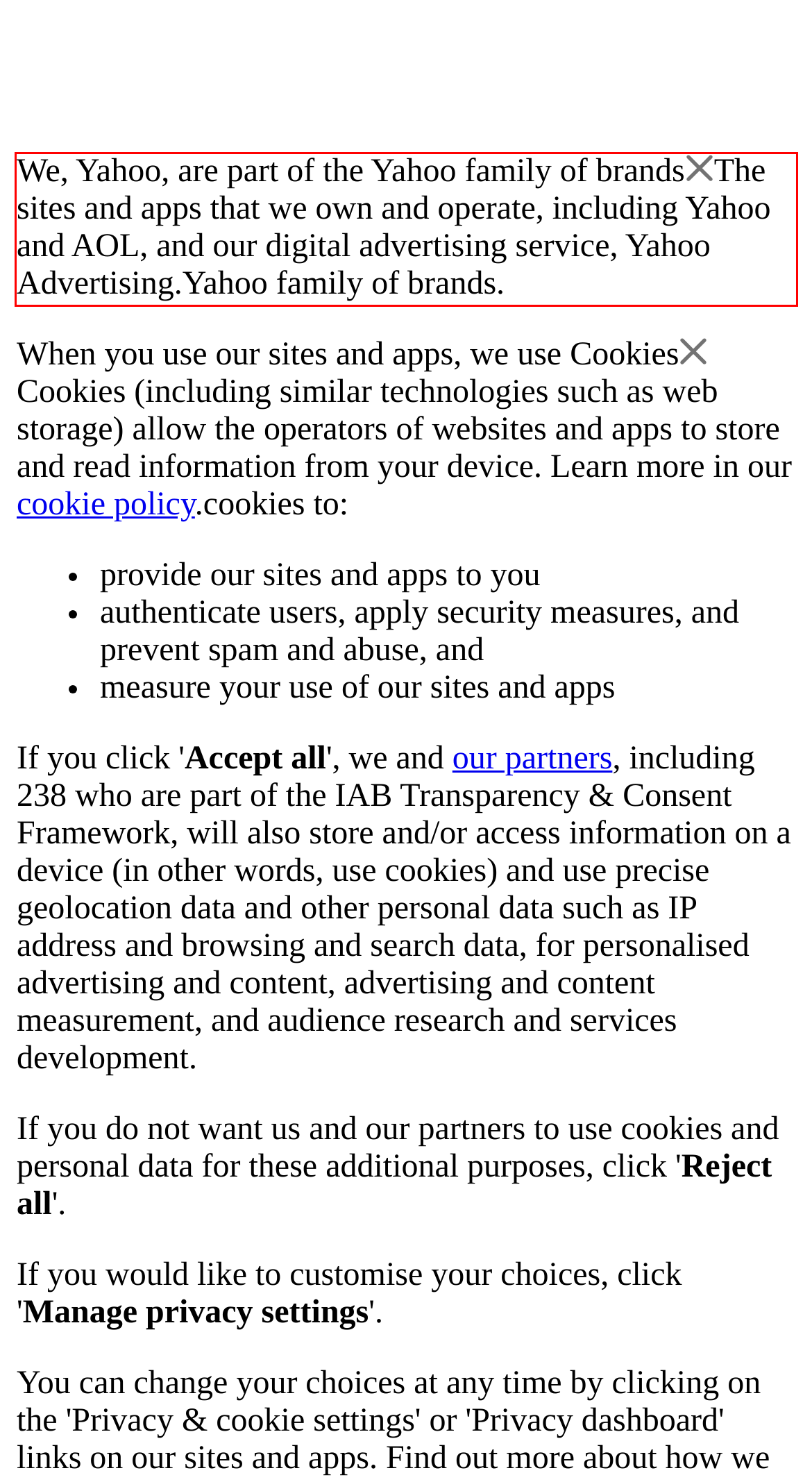Given a screenshot of a webpage containing a red bounding box, perform OCR on the text within this red bounding box and provide the text content.

We, Yahoo, are part of the Yahoo family of brandsThe sites and apps that we own and operate, including Yahoo and AOL, and our digital advertising service, Yahoo Advertising.Yahoo family of brands.